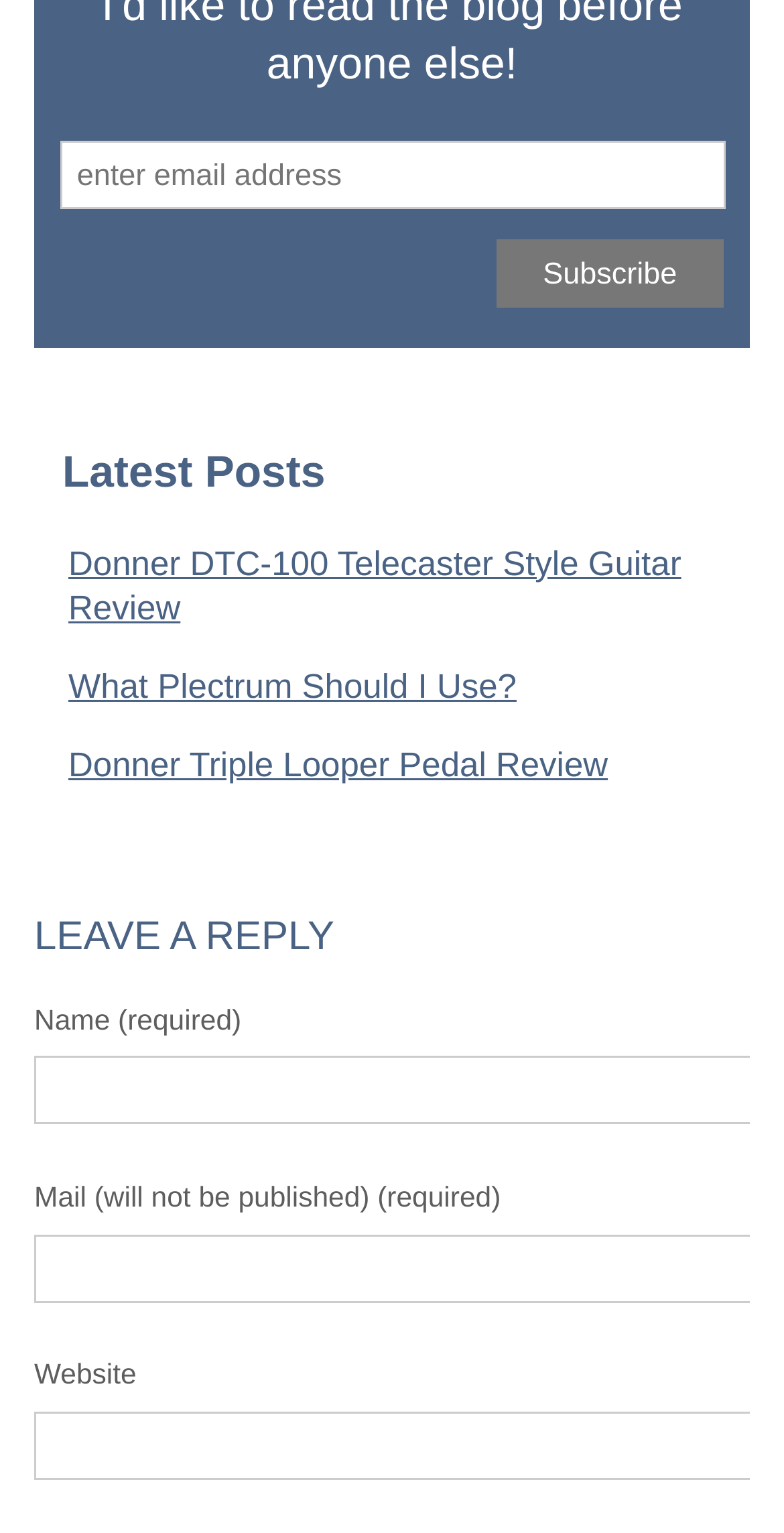From the given element description: "Donner Triple Looper Pedal Review", find the bounding box for the UI element. Provide the coordinates as four float numbers between 0 and 1, in the order [left, top, right, bottom].

[0.087, 0.486, 0.775, 0.511]